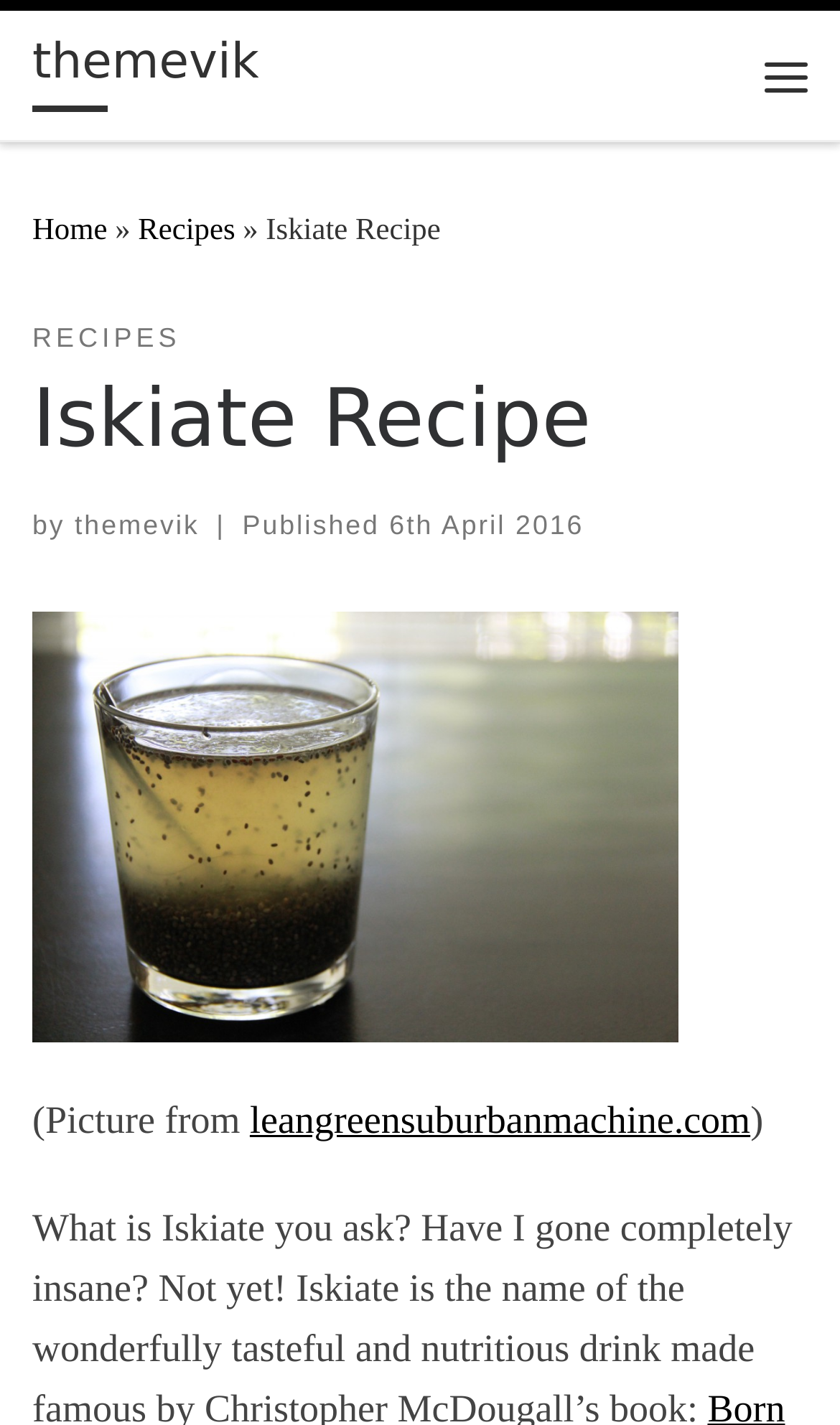Pinpoint the bounding box coordinates of the area that must be clicked to complete this instruction: "Explore the 'Recipes' section".

[0.164, 0.149, 0.28, 0.174]